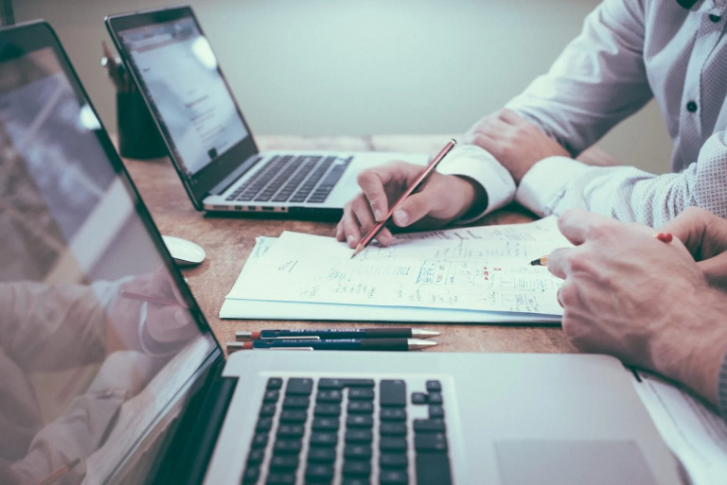What is the significance of the pens lying nearby?
Identify the answer in the screenshot and reply with a single word or phrase.

Emphasizing an organized approach